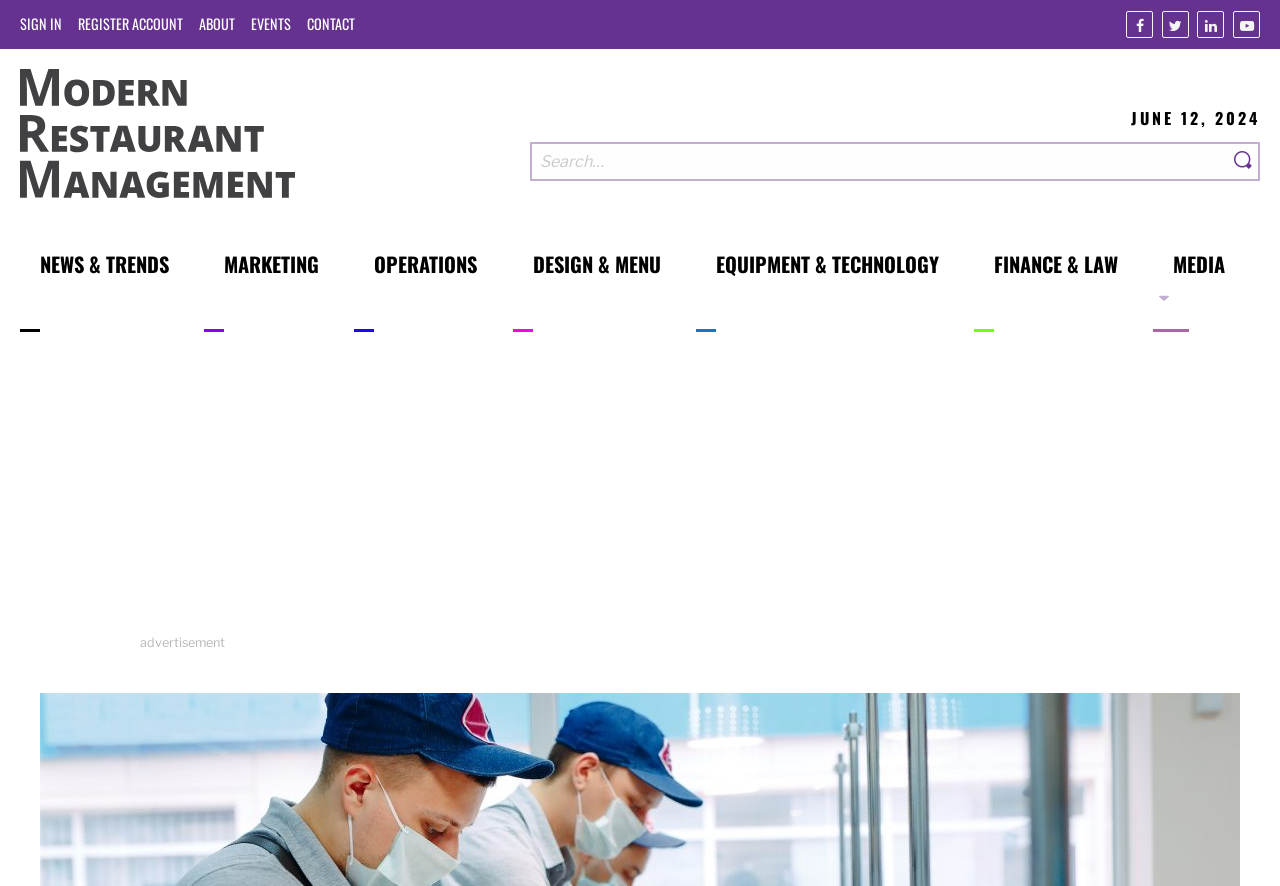How many menu items are present in the second menubar?
Carefully analyze the image and provide a detailed answer to the question.

I counted the number of menuitem elements within the second menubar element, which are 'NEWS & TRENDS', 'MARKETING', 'OPERATIONS', 'DESIGN & MENU', 'EQUIPMENT & TECHNOLOGY', 'FINANCE & LAW', and 'MEDIA'.